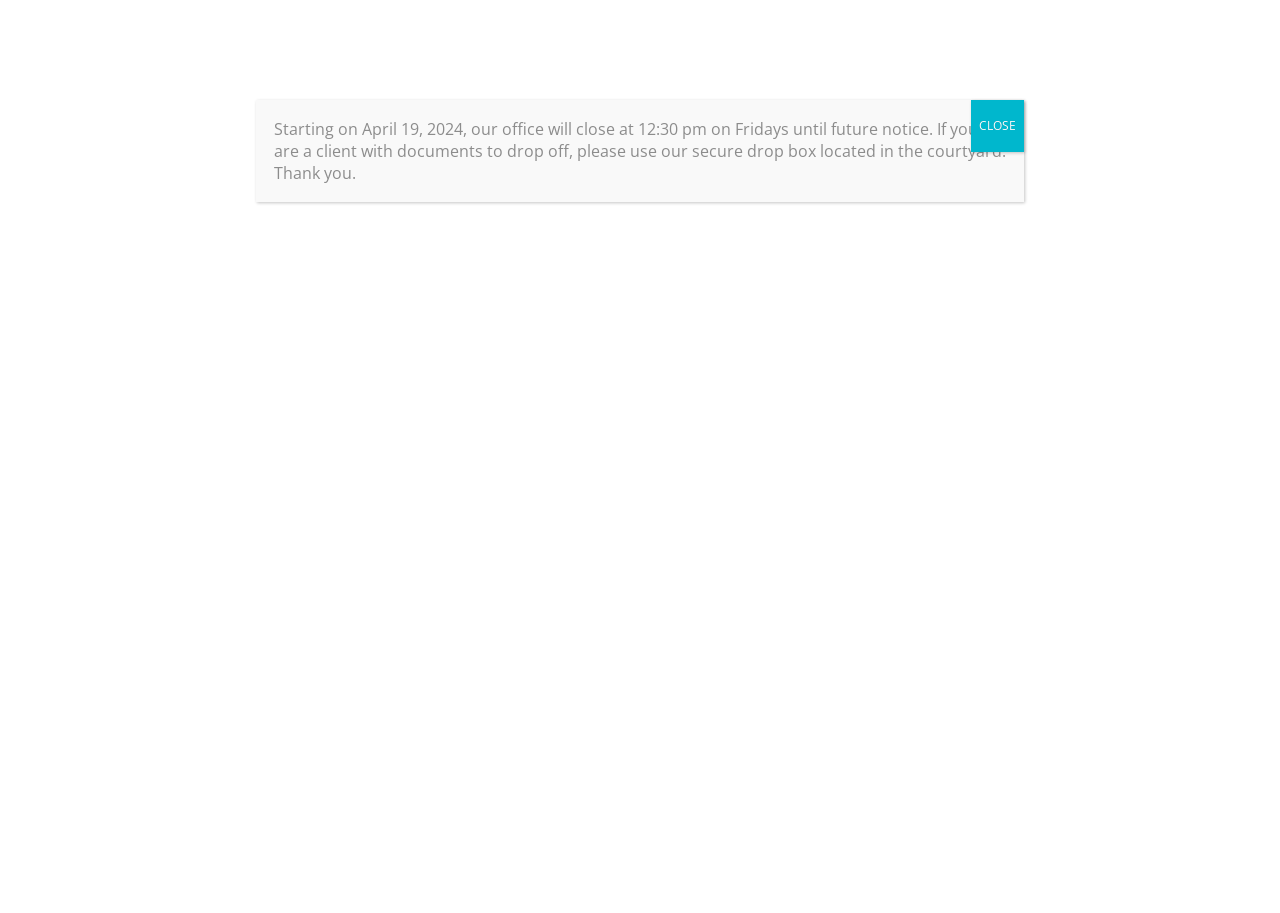What services does the forensic accounting team provide?
Answer briefly with a single word or phrase based on the image.

Investigation of suspicious transactions, etc.